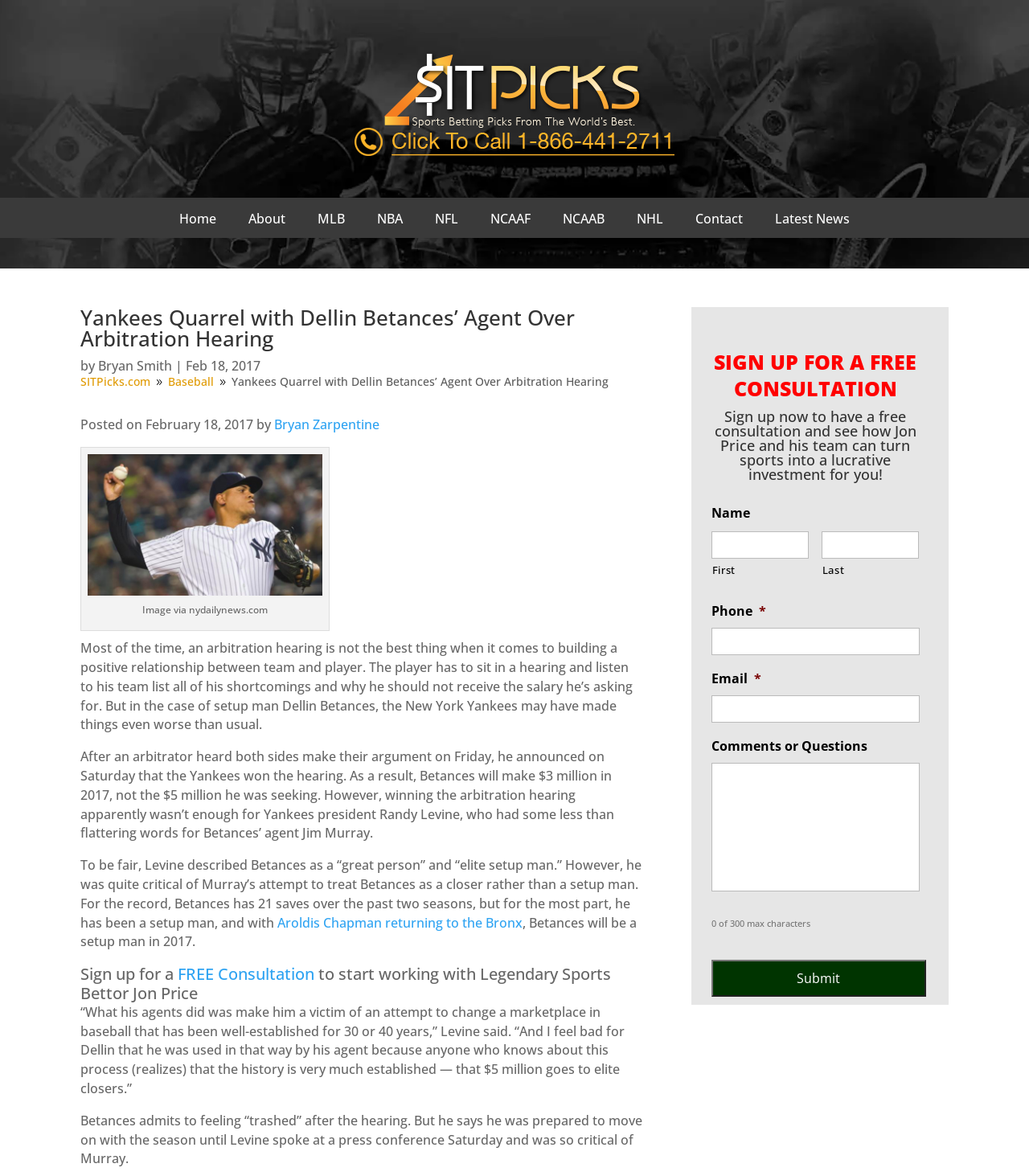Identify the bounding box coordinates of the region that needs to be clicked to carry out this instruction: "Enter your name in the input field". Provide these coordinates as four float numbers ranging from 0 to 1, i.e., [left, top, right, bottom].

[0.691, 0.452, 0.786, 0.475]